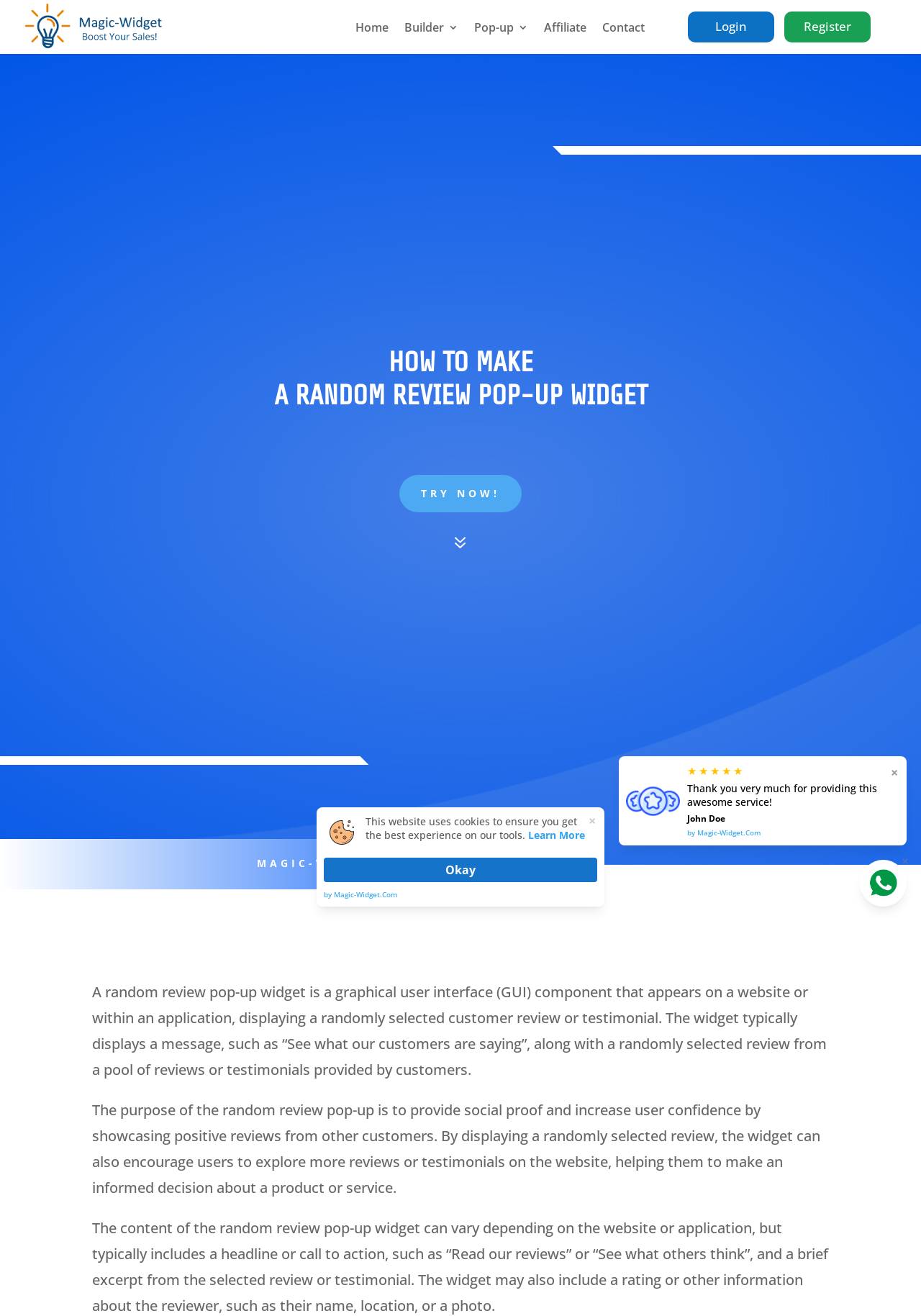Determine the bounding box coordinates of the clickable region to follow the instruction: "Click the Register link".

[0.852, 0.009, 0.945, 0.032]